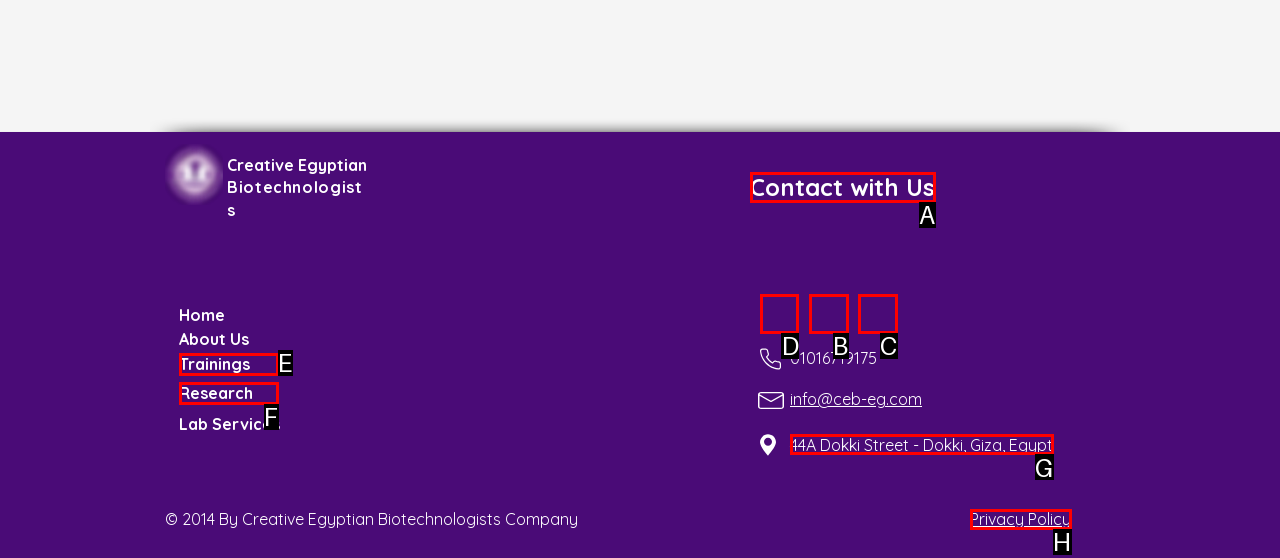Find the appropriate UI element to complete the task: Visit Facebook page. Indicate your choice by providing the letter of the element.

D